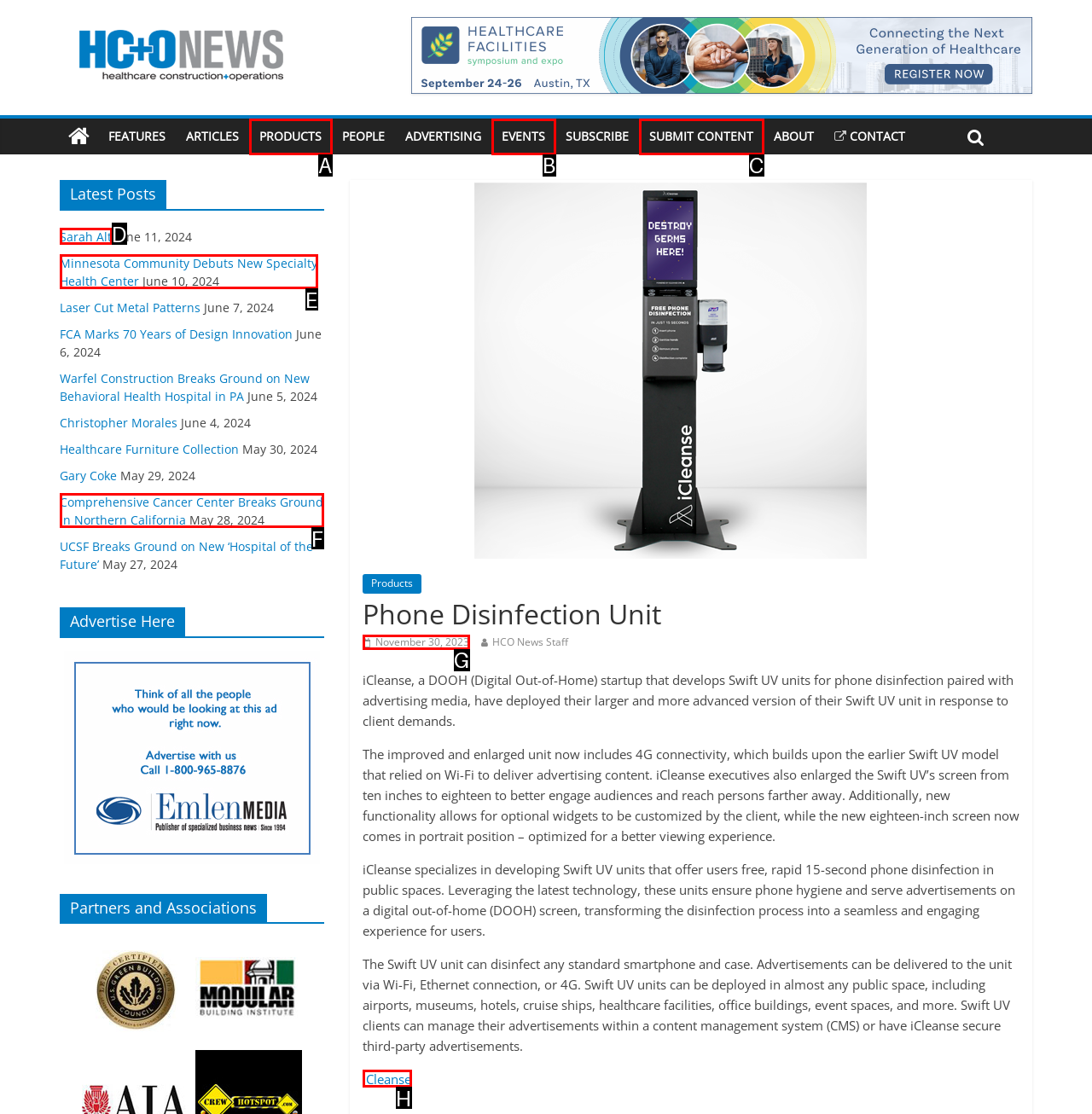Match the following description to a UI element: November 30, 2023November 20, 2023
Provide the letter of the matching option directly.

G